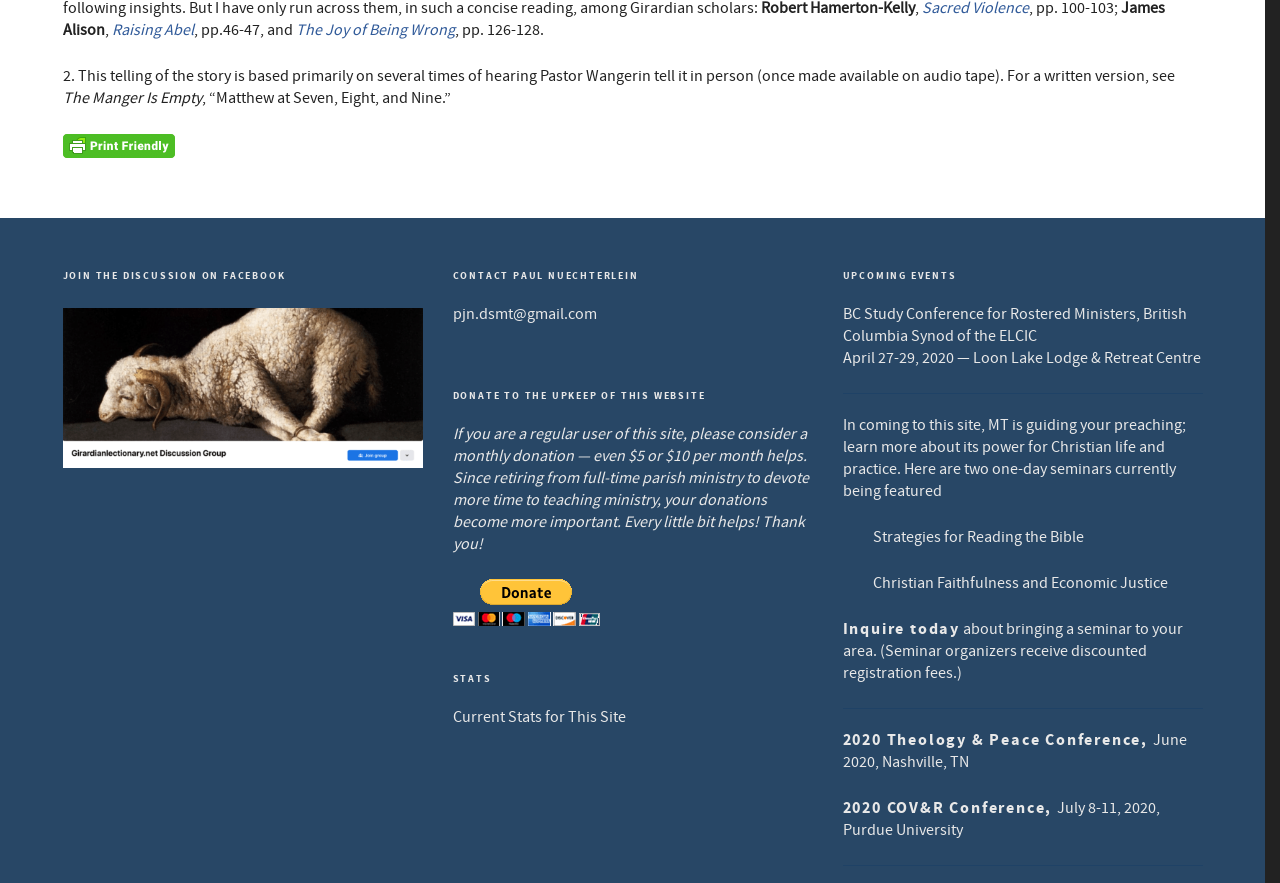Kindly determine the bounding box coordinates for the area that needs to be clicked to execute this instruction: "View current stats for this site".

[0.354, 0.8, 0.489, 0.823]